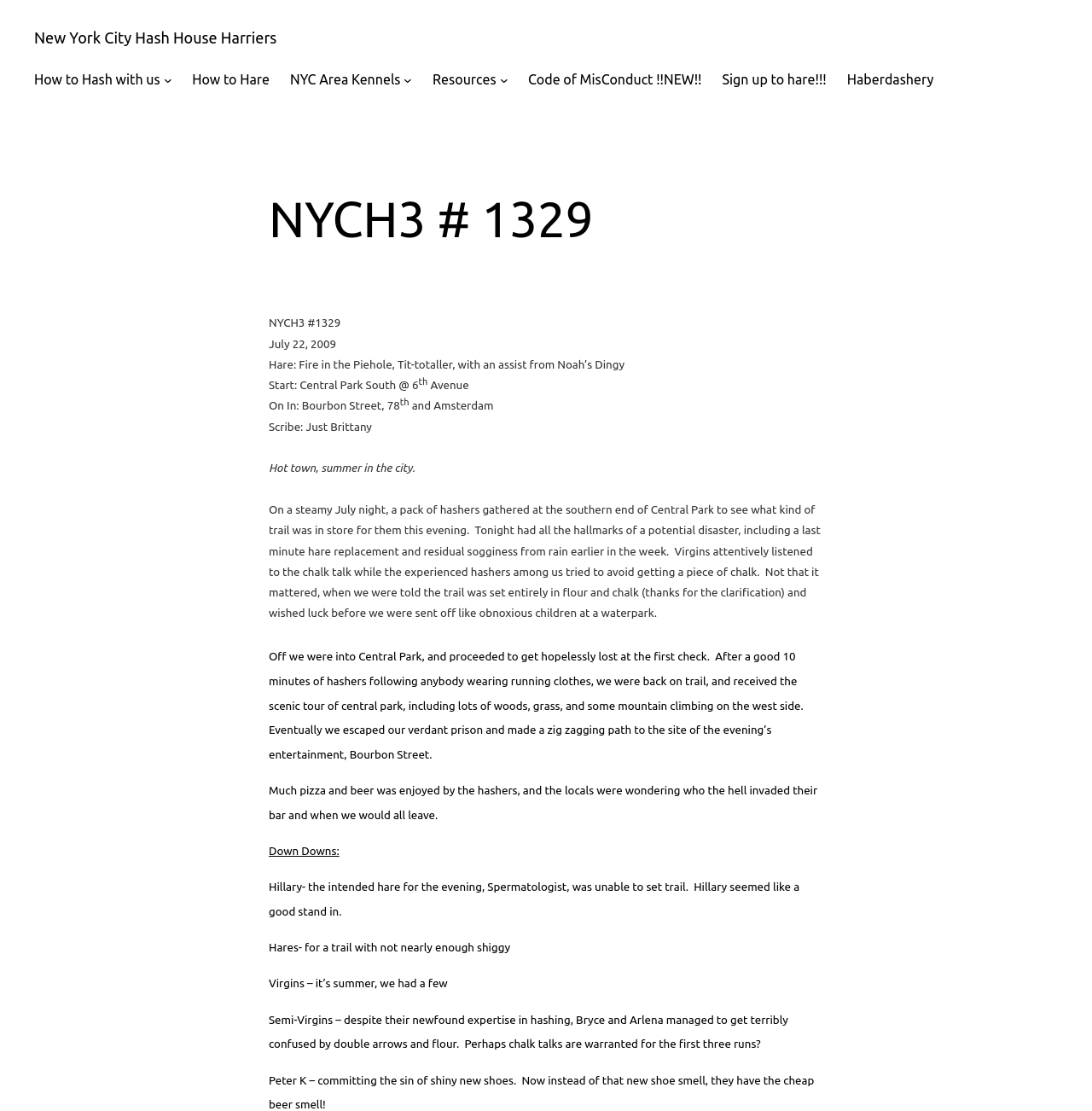Refer to the image and provide an in-depth answer to the question: 
What was the site of the evening’s entertainment?

The site of the evening’s entertainment can be found in the text 'On In: Bourbon Street, 78' which is located below the heading 'NYCH3 # 1329'. This indicates that the hashers ended up at Bourbon Street for the evening’s entertainment.